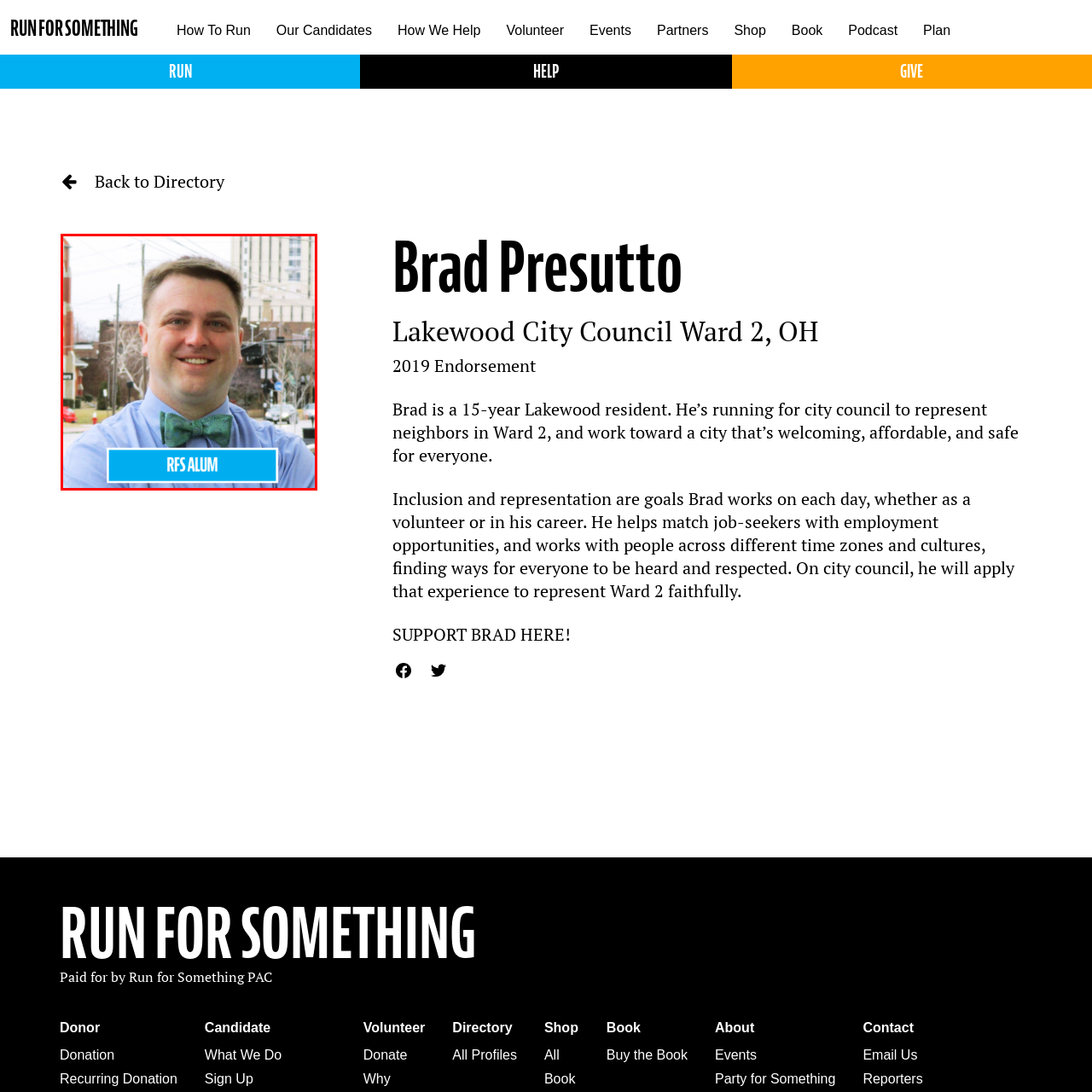What is the text on the blue banner?
Refer to the image highlighted by the red box and give a one-word or short-phrase answer reflecting what you see.

RFS ALUM